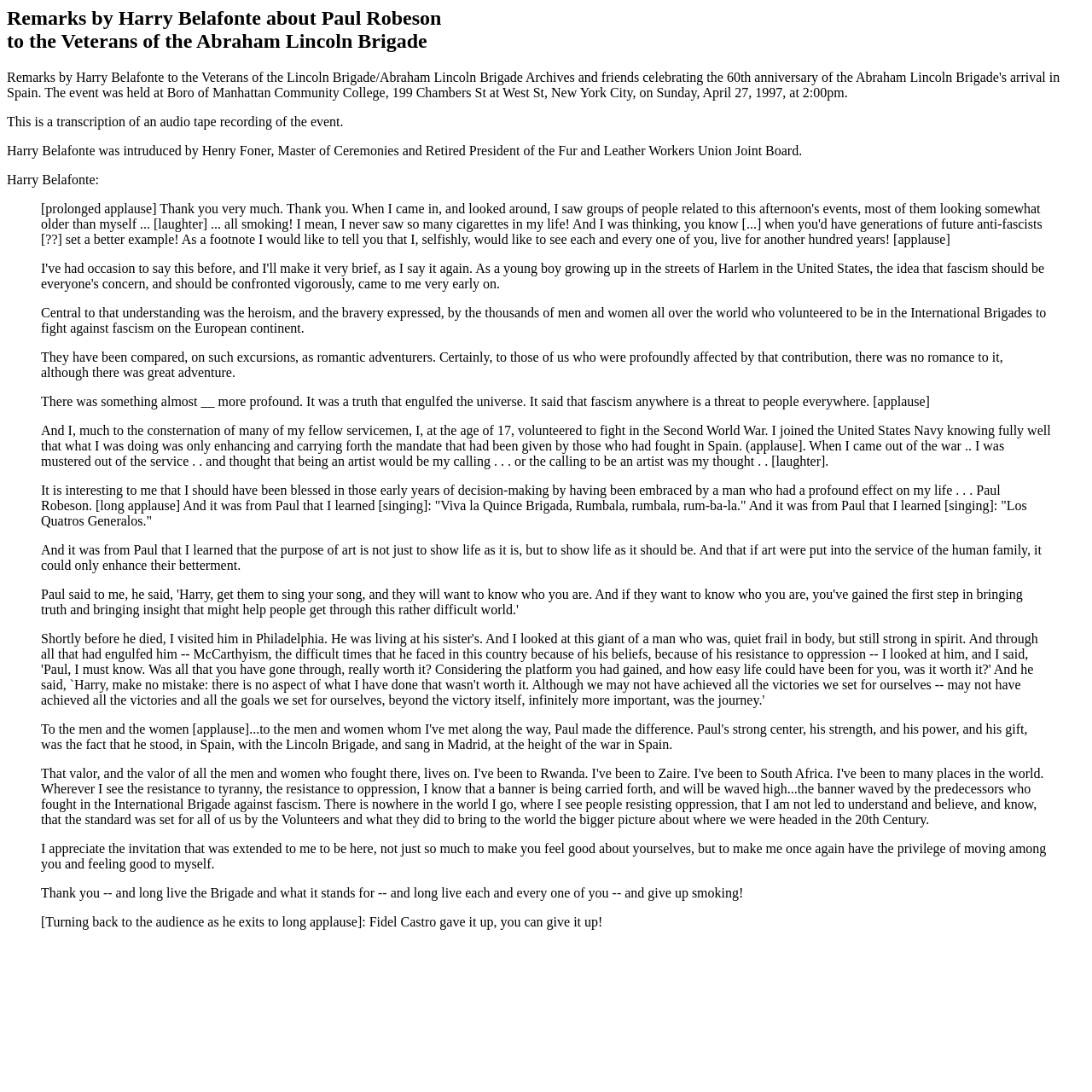What was Harry Belafonte's age when he volunteered to fight in the Second World War?
Please use the image to provide a one-word or short phrase answer.

17